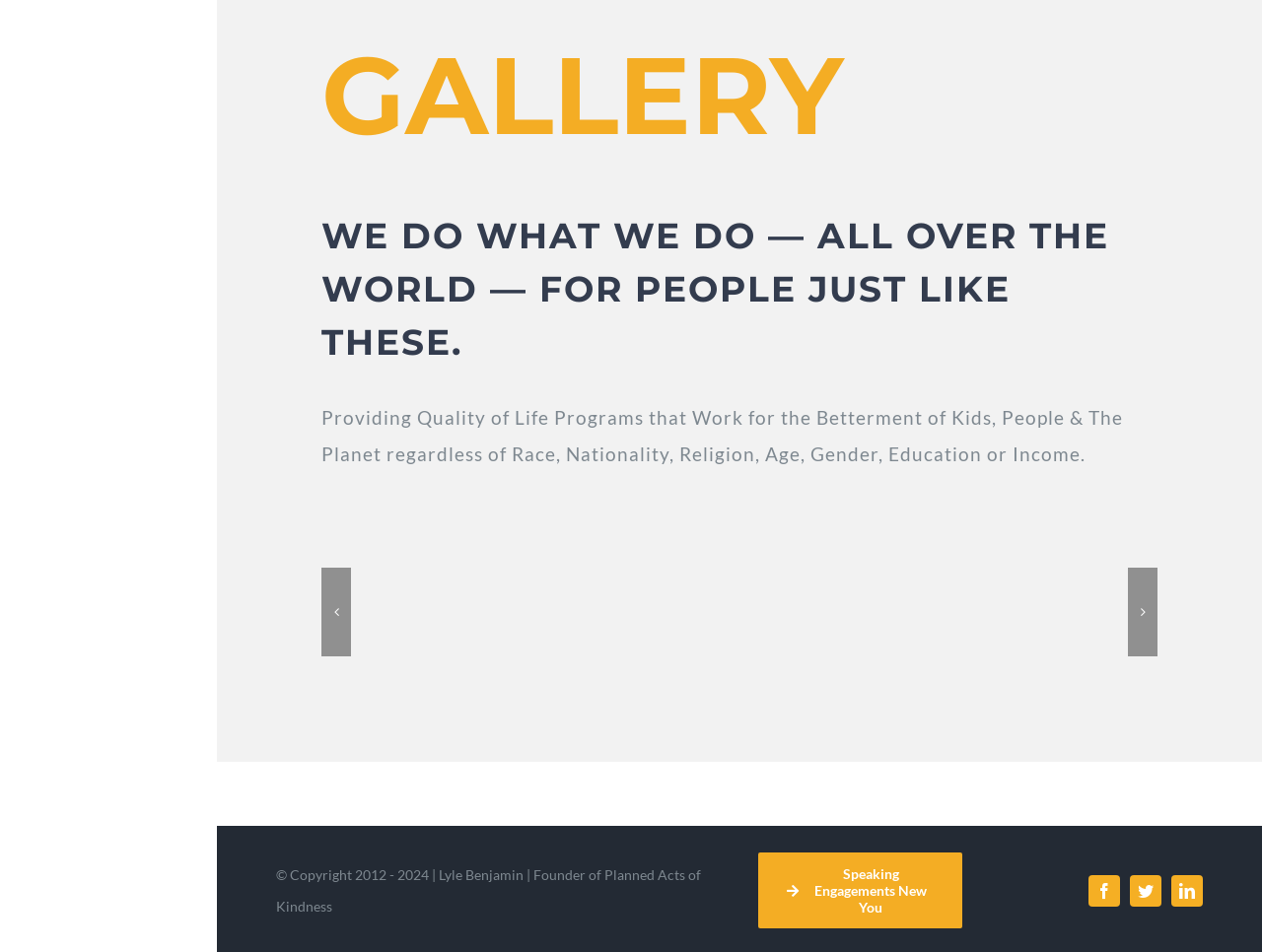What is the name of the founder of Planned Acts of Kindness?
Provide a short answer using one word or a brief phrase based on the image.

Lyle Benjamin